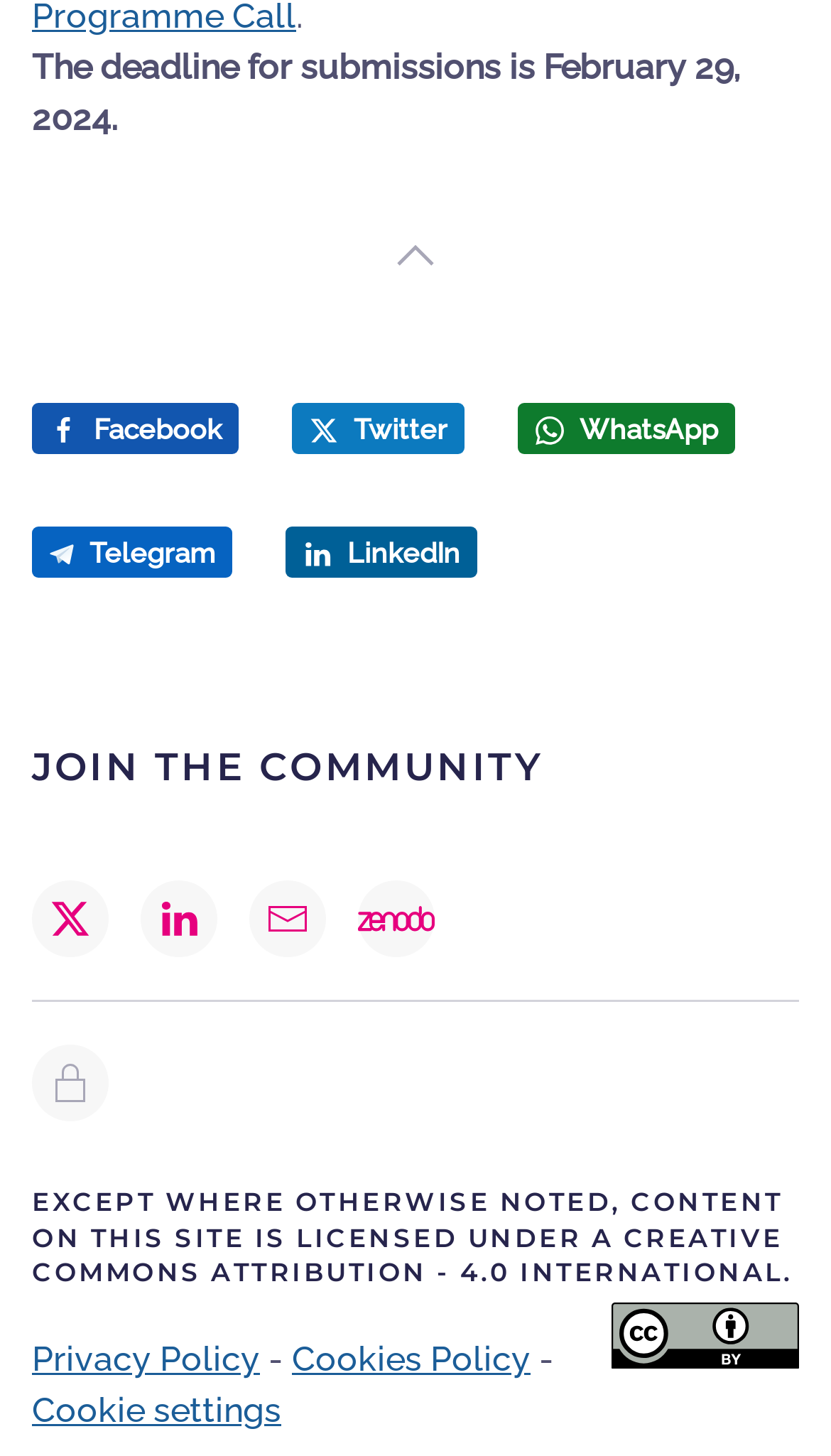Provide a brief response to the question below using a single word or phrase: 
How many links are present below the separator?

3